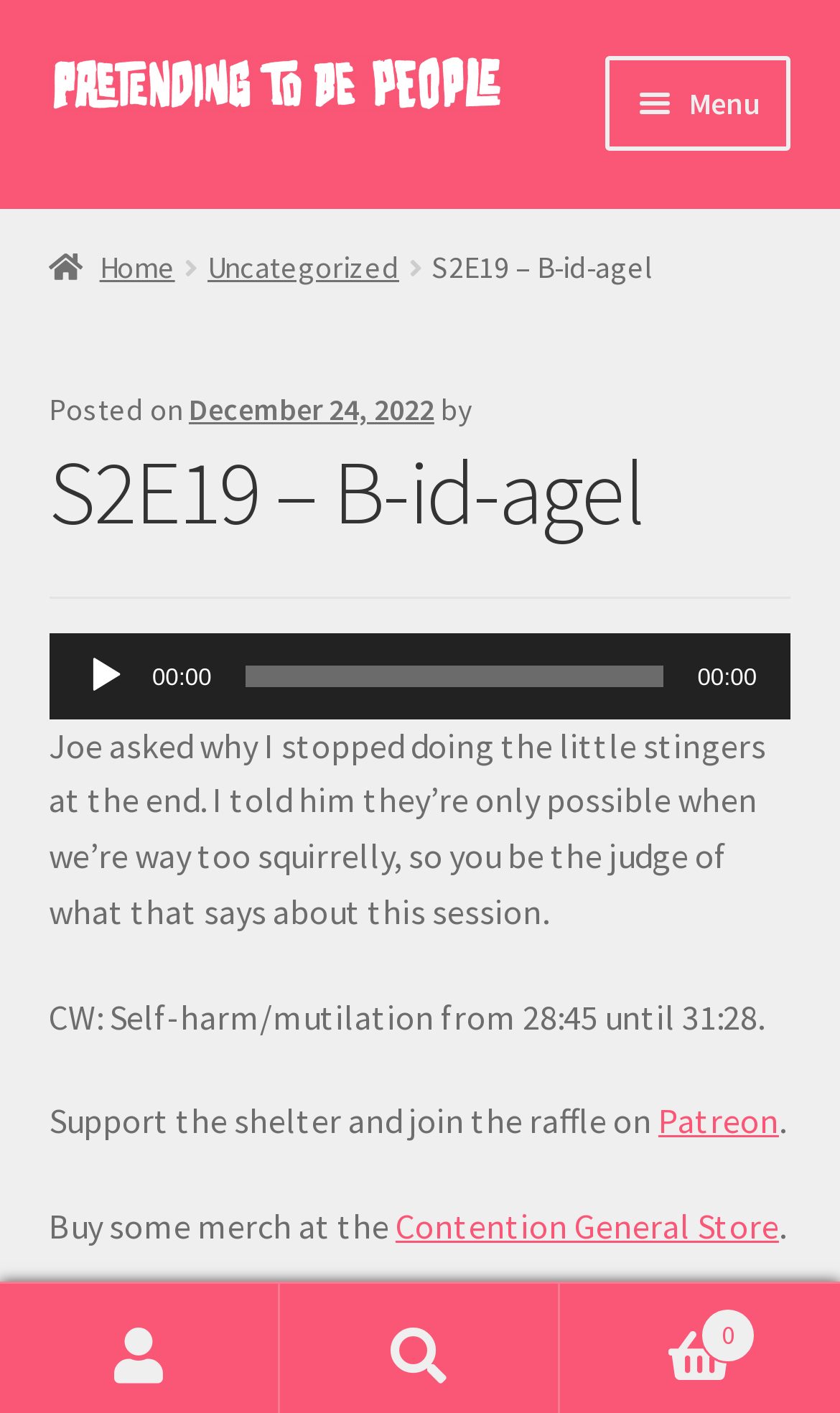With reference to the image, please provide a detailed answer to the following question: What is the purpose of the slider?

I examined the audio player section and found a slider with the label 'Time Slider', which suggests that it is used to control the time of the audio playback.